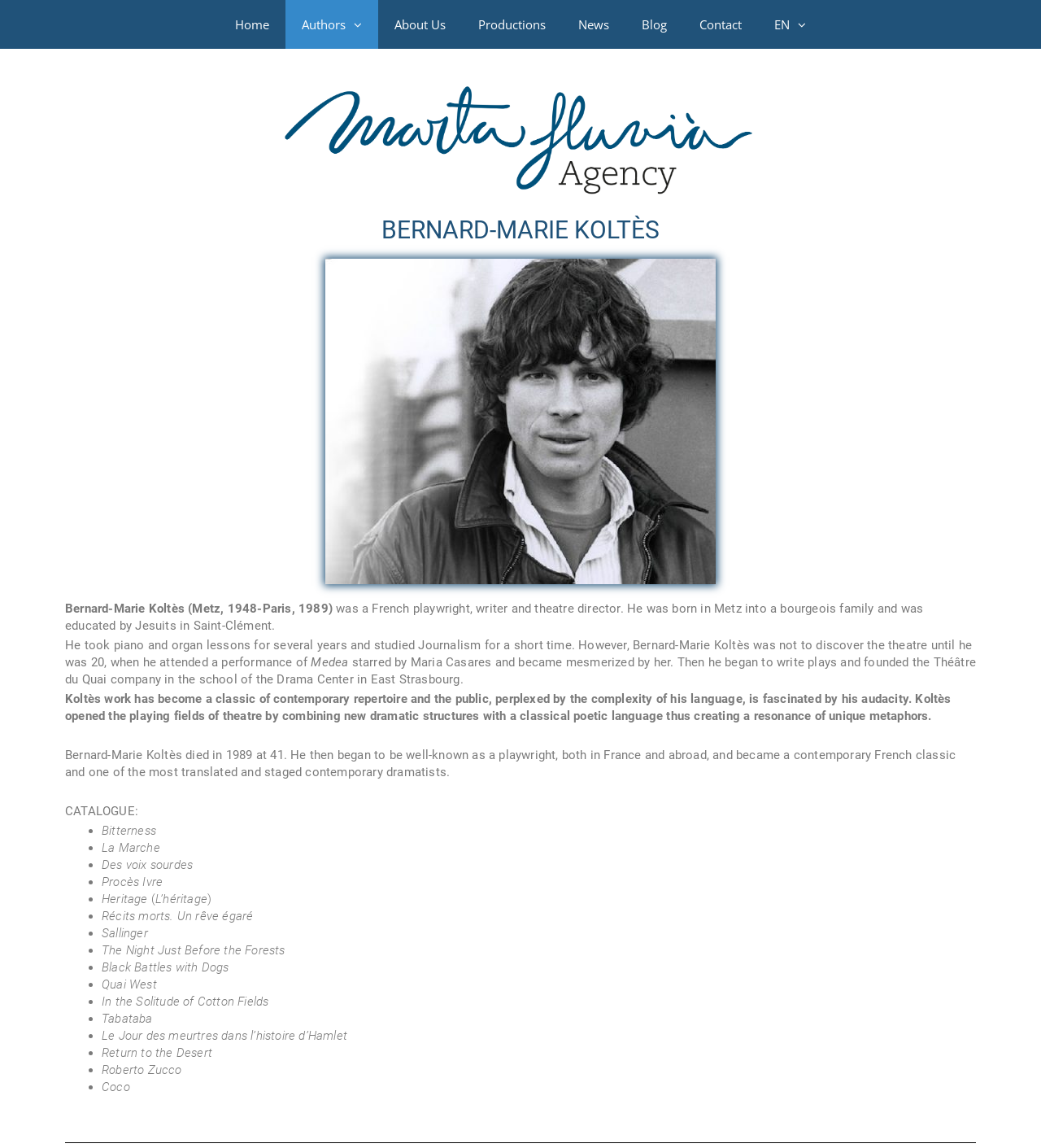Specify the bounding box coordinates for the region that must be clicked to perform the given instruction: "Click on the 'Authors' dropdown button".

[0.332, 0.0, 0.363, 0.043]